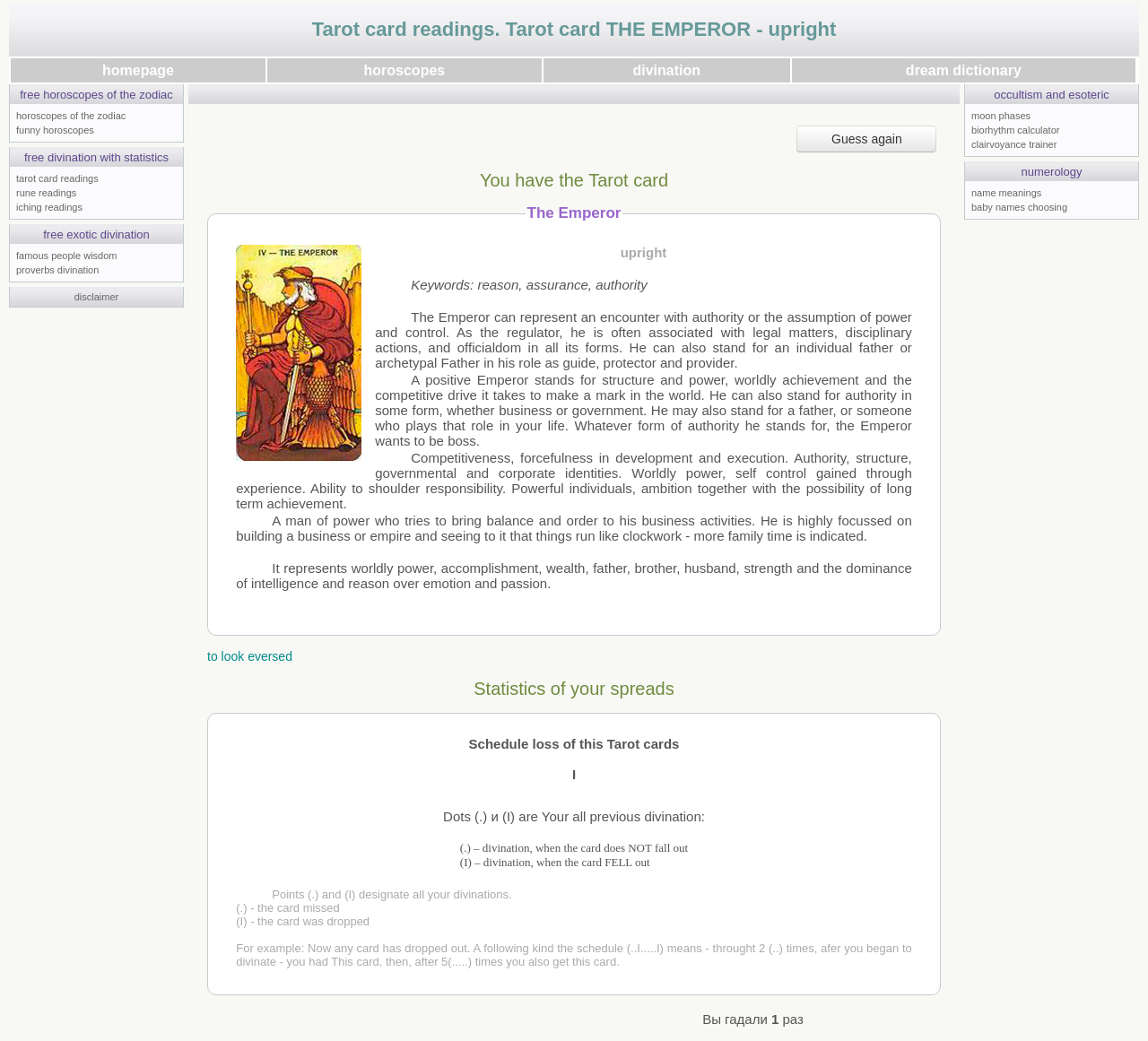What is the purpose of the 'Guess again' link?
Based on the image, please offer an in-depth response to the question.

The 'Guess again' link is likely used to retry the Tarot card reading, allowing the user to receive a new Tarot card and its associated meaning.